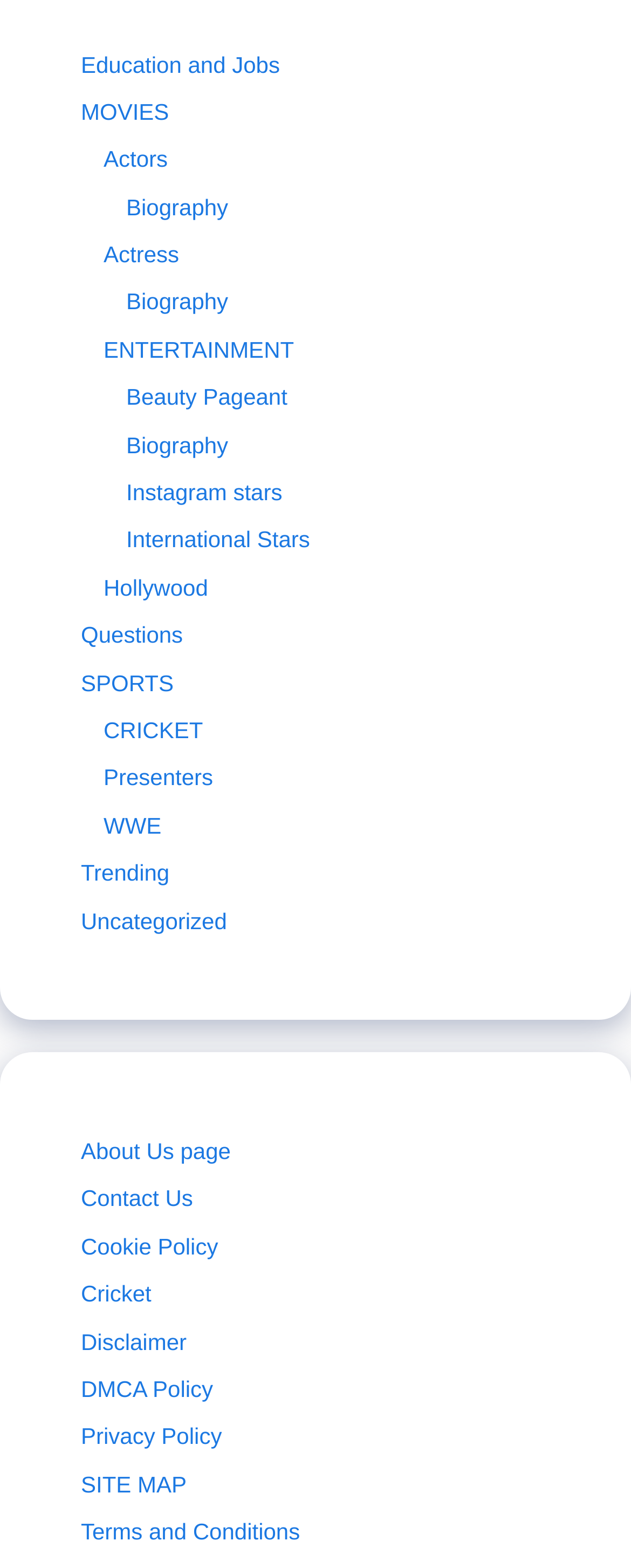Pinpoint the bounding box coordinates of the element to be clicked to execute the instruction: "view April 2012 archives".

None